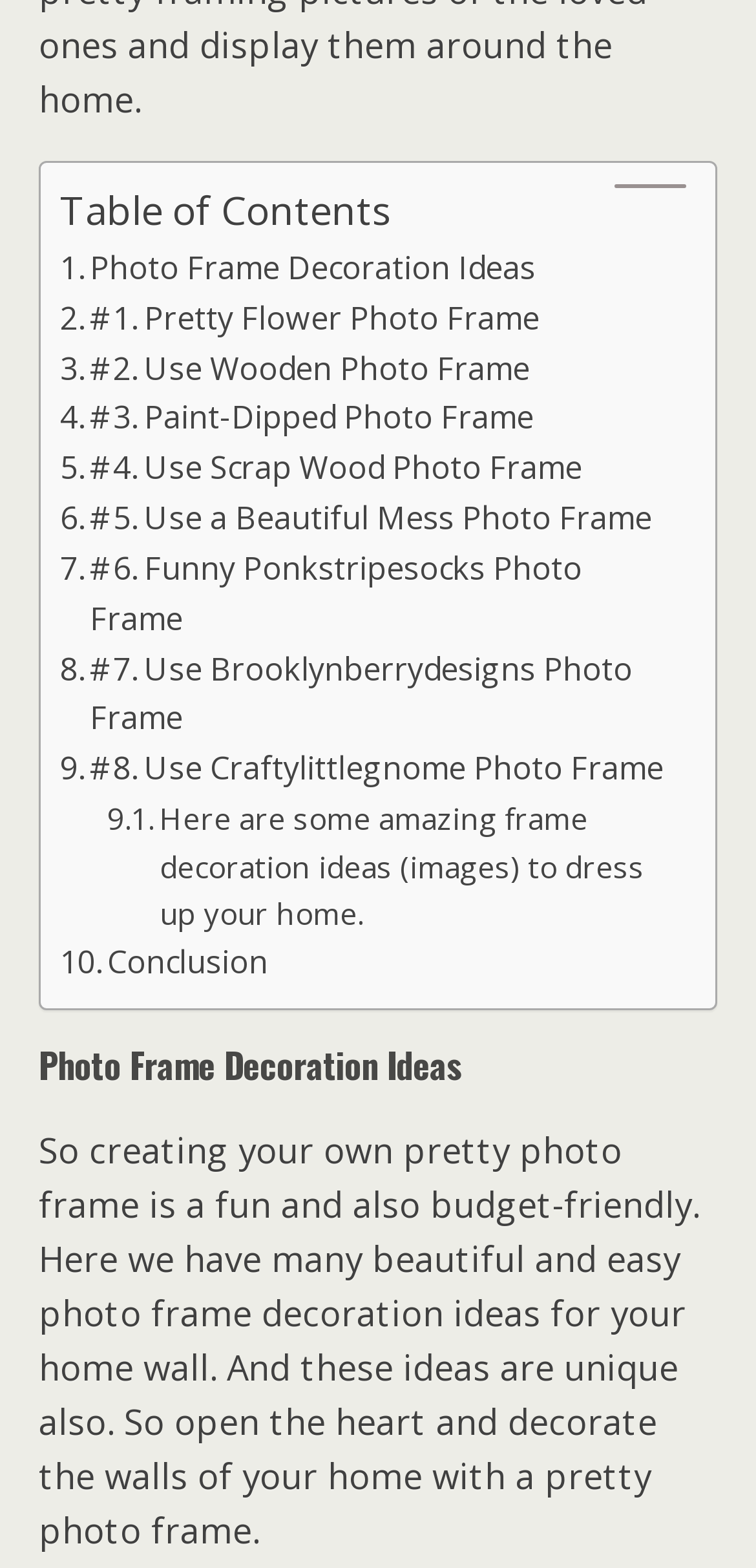With reference to the screenshot, provide a detailed response to the question below:
Where is the conclusion section located on this webpage?

By looking at the bounding box coordinates of the link '. Conclusion', we can see that it is located at the bottom of the webpage, with a y1 coordinate of 0.598.